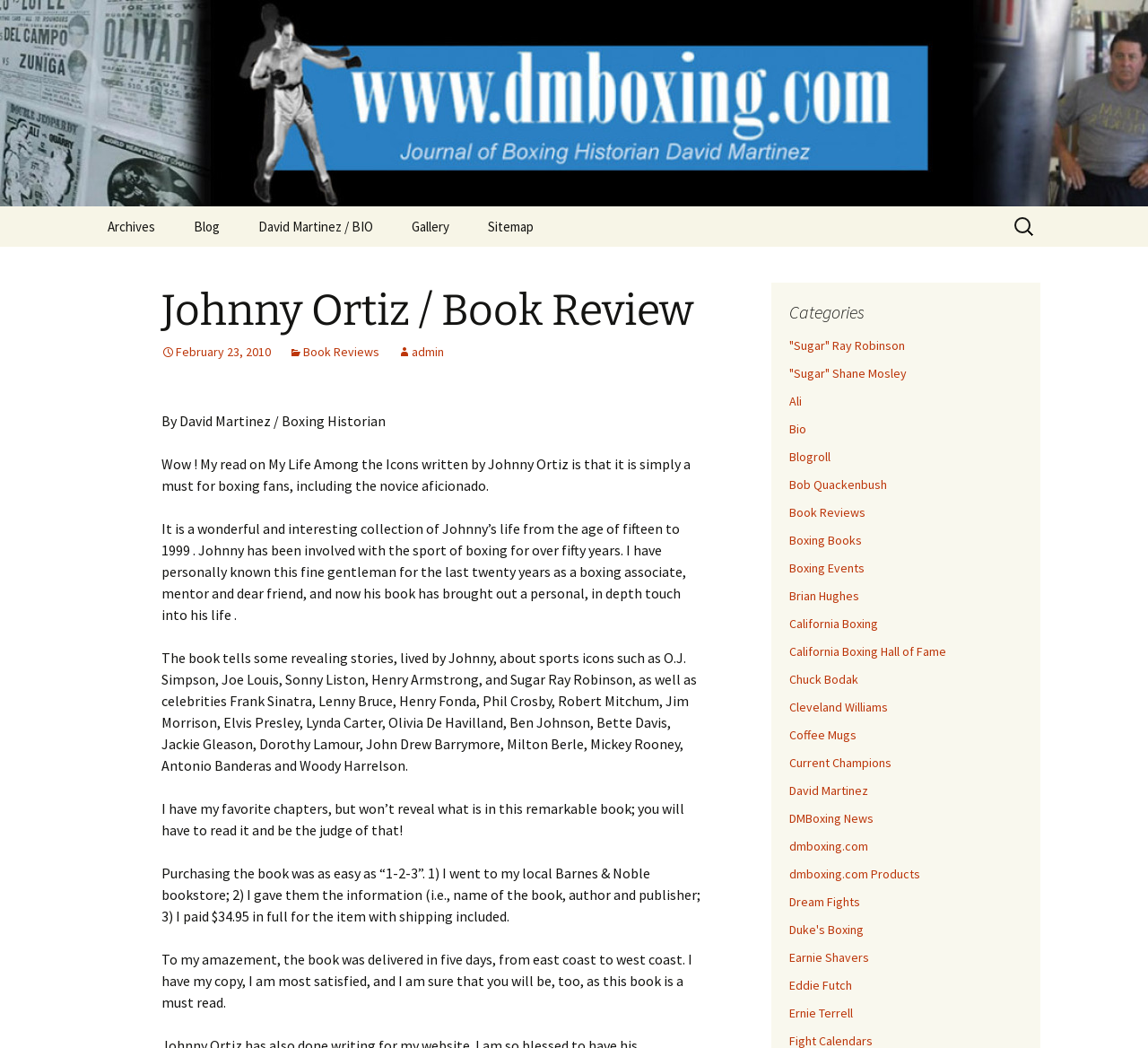Determine the bounding box coordinates of the clickable region to execute the instruction: "Explore Gallery". The coordinates should be four float numbers between 0 and 1, denoted as [left, top, right, bottom].

[0.343, 0.197, 0.407, 0.235]